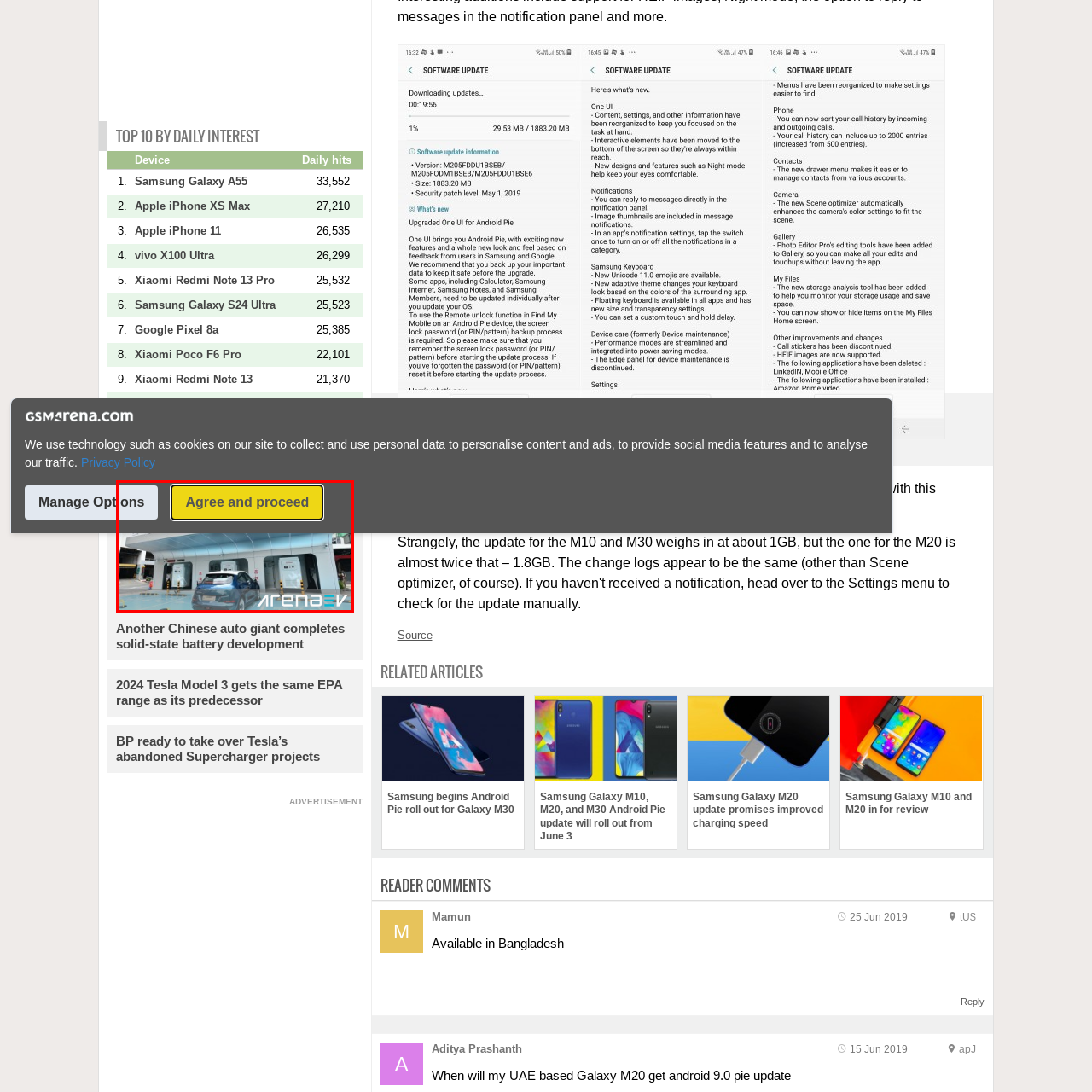What is the design emphasis of the charging facility? Look at the image outlined by the red bounding box and provide a succinct answer in one word or a brief phrase.

Clean and efficient